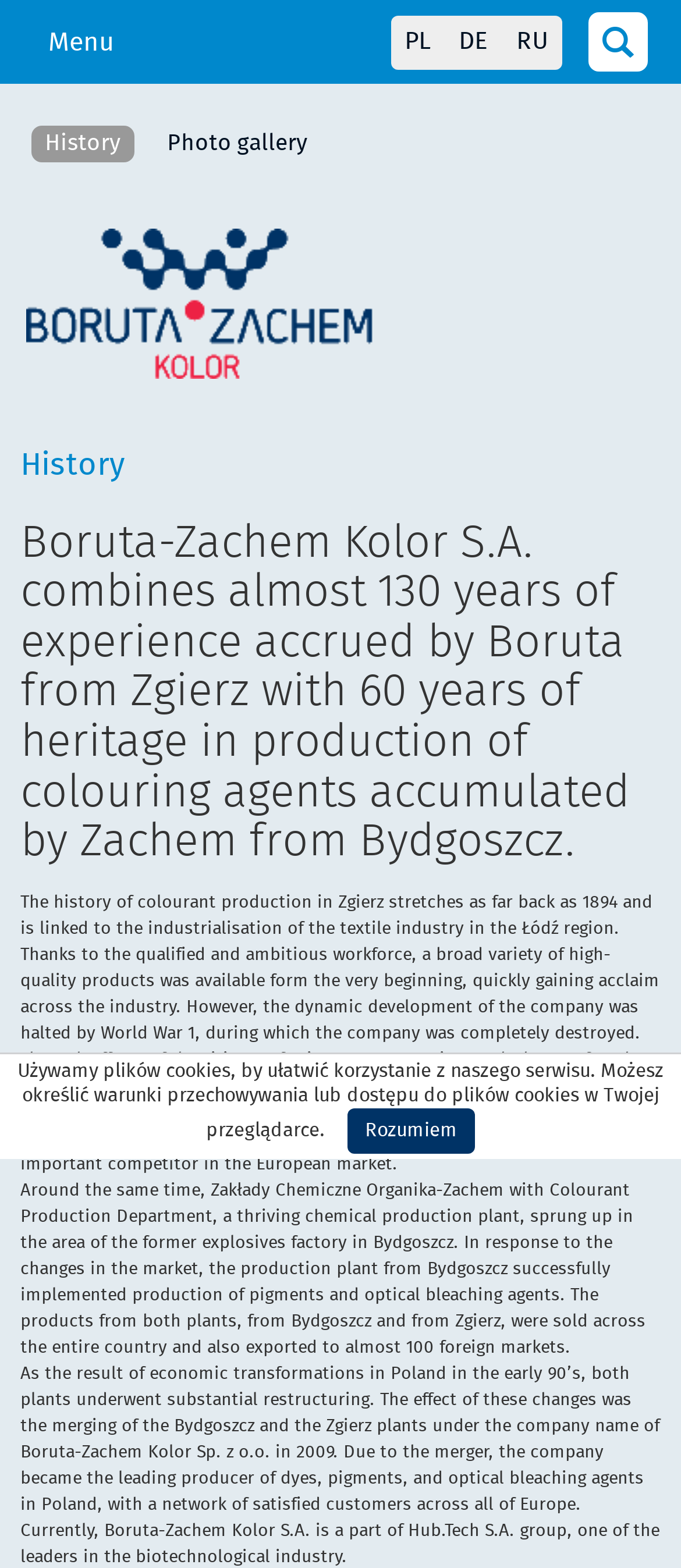Detail the various sections and features of the webpage.

The webpage is about the history of Boruta-Zachem Kolor S.A., a company that combines the experience of Boruta from Zgierz and Zachem from Bydgoszcz. At the top of the page, there is a menu with a "Menu" label, followed by three language options: "PL", "DE", and "RU". To the right of these options, there is a link with an icon. Below the menu, there are three main navigation links: "History", "Photo gallery", and another "History" link.

The main content of the page is divided into sections, each with a heading. The first heading is "History", followed by a brief introduction to the company's history. The next section describes the history of colourant production in Zgierz, starting from 1894. This section is followed by three more sections, each describing a different period in the company's history, including the reconstruction after World War I, the growth of the company in the 20th century, and the merger of the Bydgoszcz and Zgierz plants in 2009.

At the bottom of the page, there is a notice about the use of cookies, with a link to "Rozumiem" (which means "I understand" in Polish).